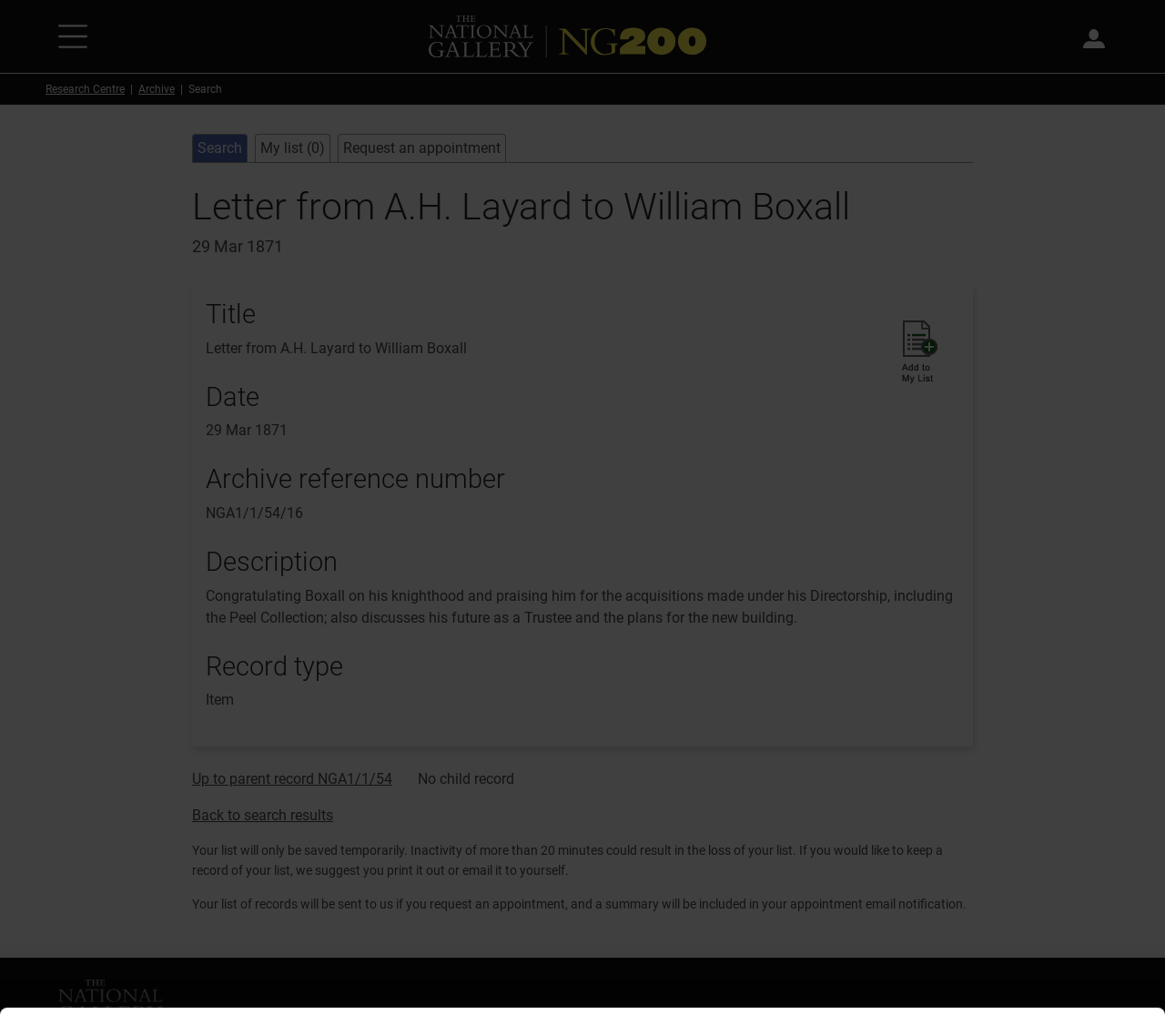What is the date of the letter?
Please look at the screenshot and answer in one word or a short phrase.

29 Mar 1871